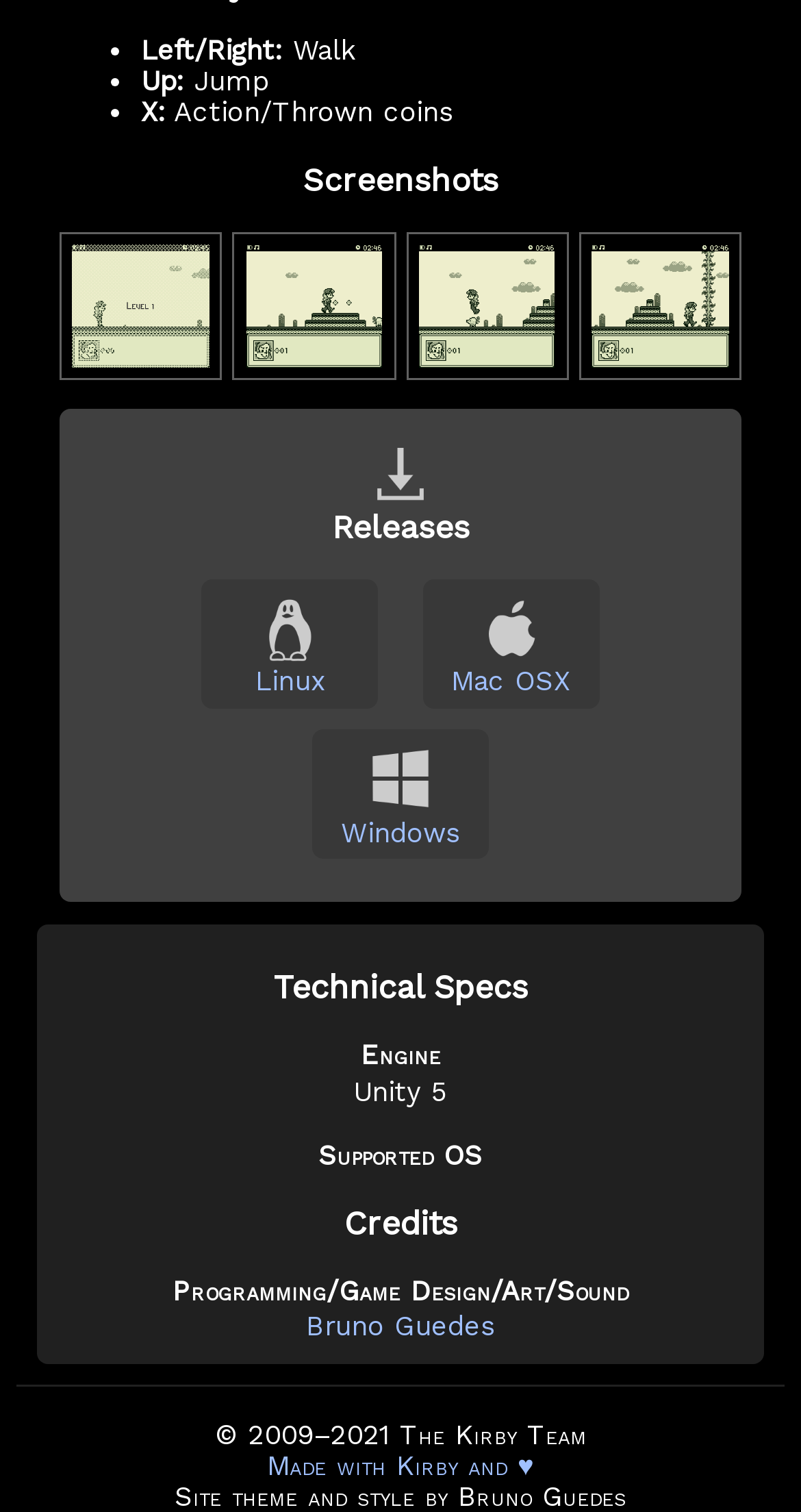Please provide a comprehensive answer to the question based on the screenshot: Who is the programmer, game designer, artist, and sound designer?

I looked for the 'Credits' section and found the link 'Bruno Guedes' under the 'Programming/Game Design/Art/Sound' heading, which suggests that Bruno Guedes is responsible for these roles.